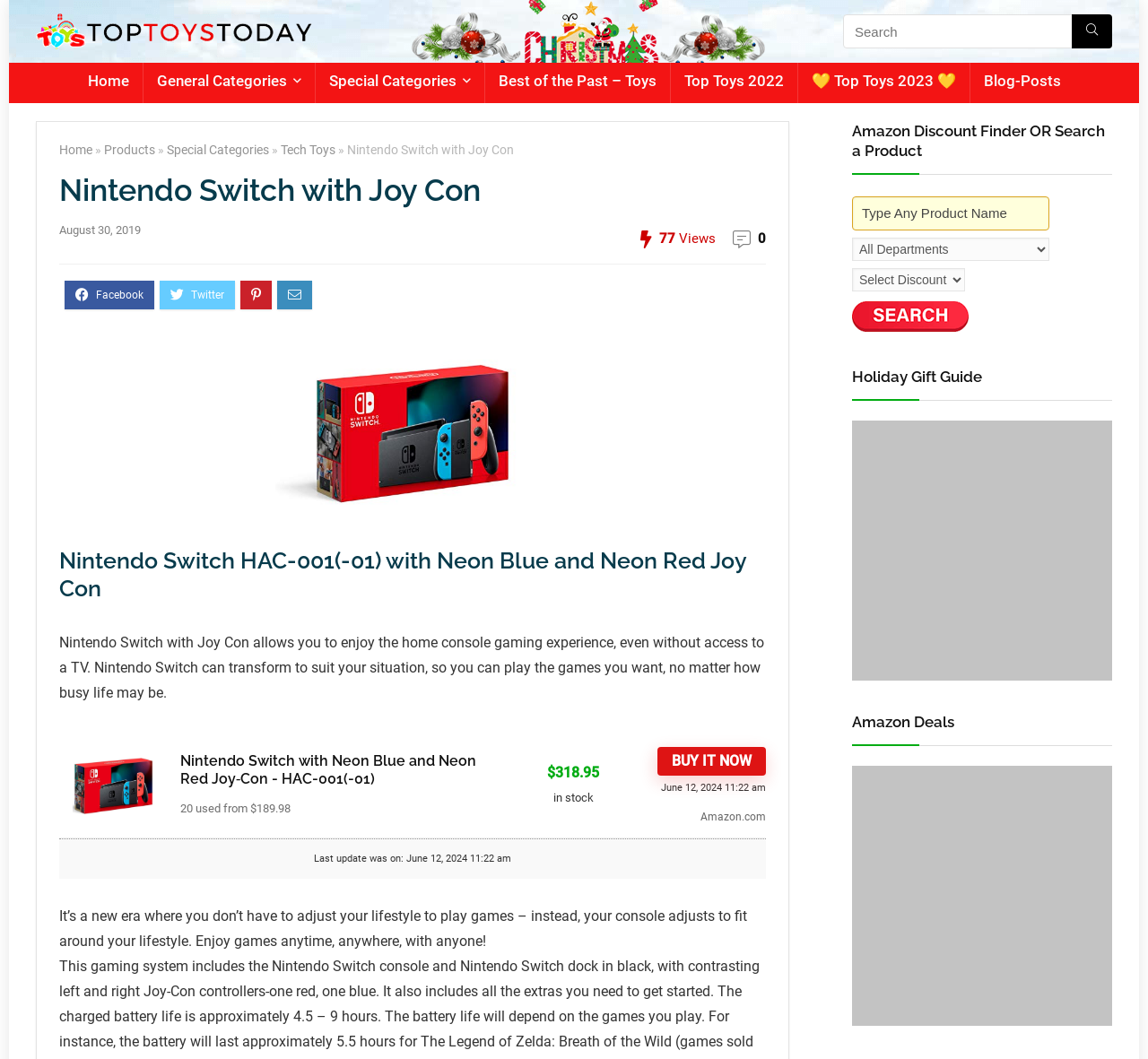Please identify the bounding box coordinates of the area that needs to be clicked to fulfill the following instruction: "Click on Top Toys 2023."

[0.695, 0.059, 0.844, 0.097]